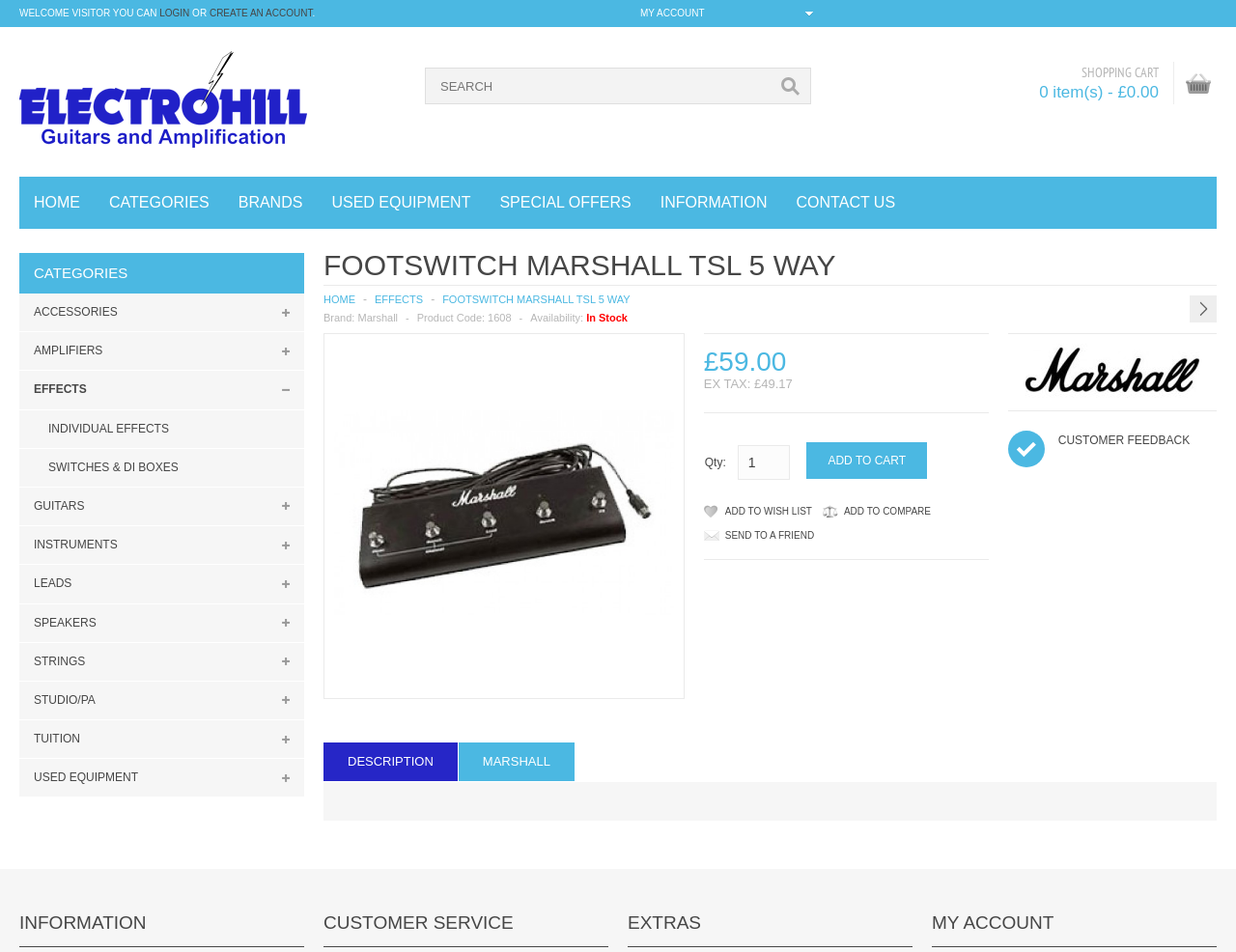Please indicate the bounding box coordinates for the clickable area to complete the following task: "Click on Home". The coordinates should be specified as four float numbers between 0 and 1, i.e., [left, top, right, bottom].

None